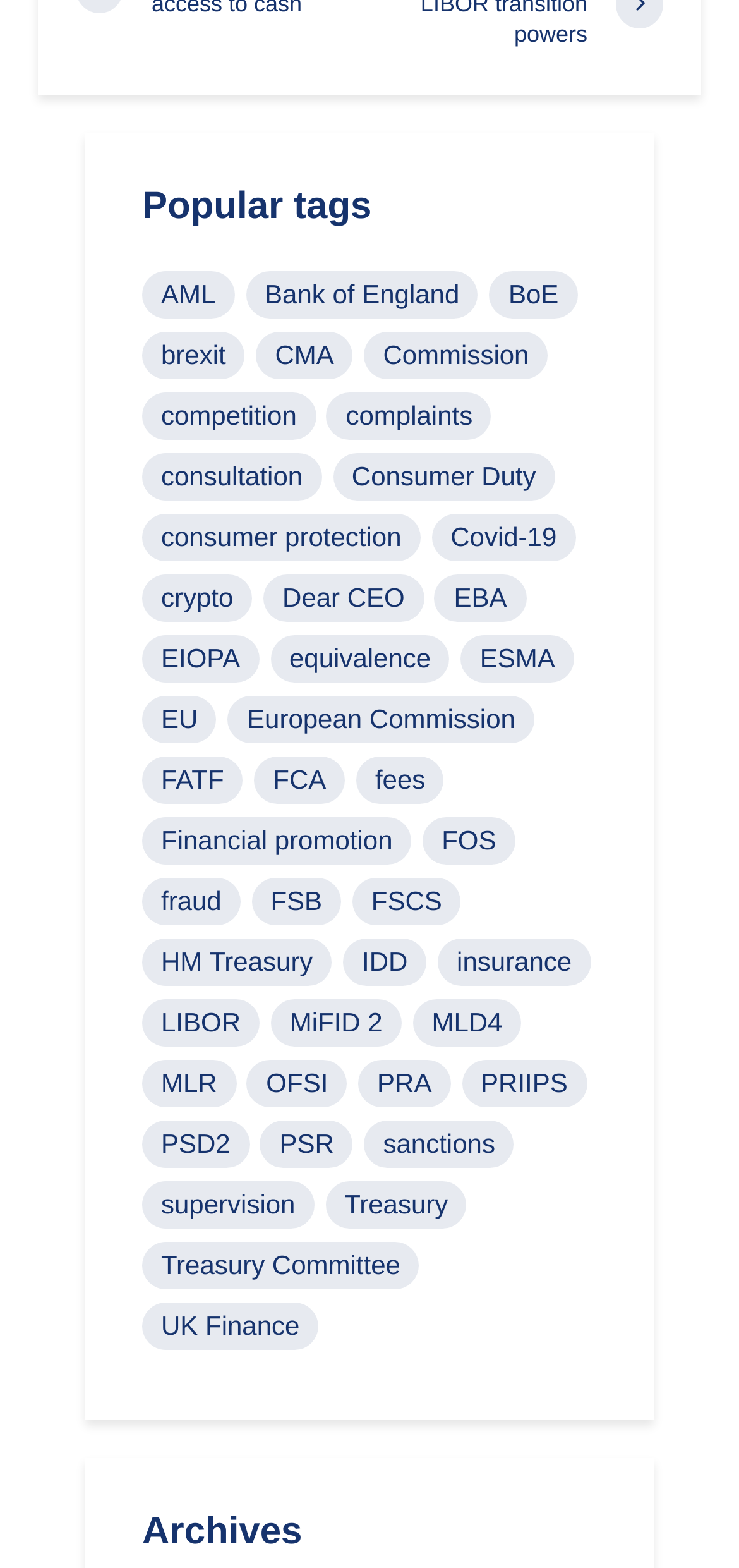Find the bounding box coordinates of the area that needs to be clicked in order to achieve the following instruction: "Browse 'Archives'". The coordinates should be specified as four float numbers between 0 and 1, i.e., [left, top, right, bottom].

[0.192, 0.96, 0.808, 0.994]